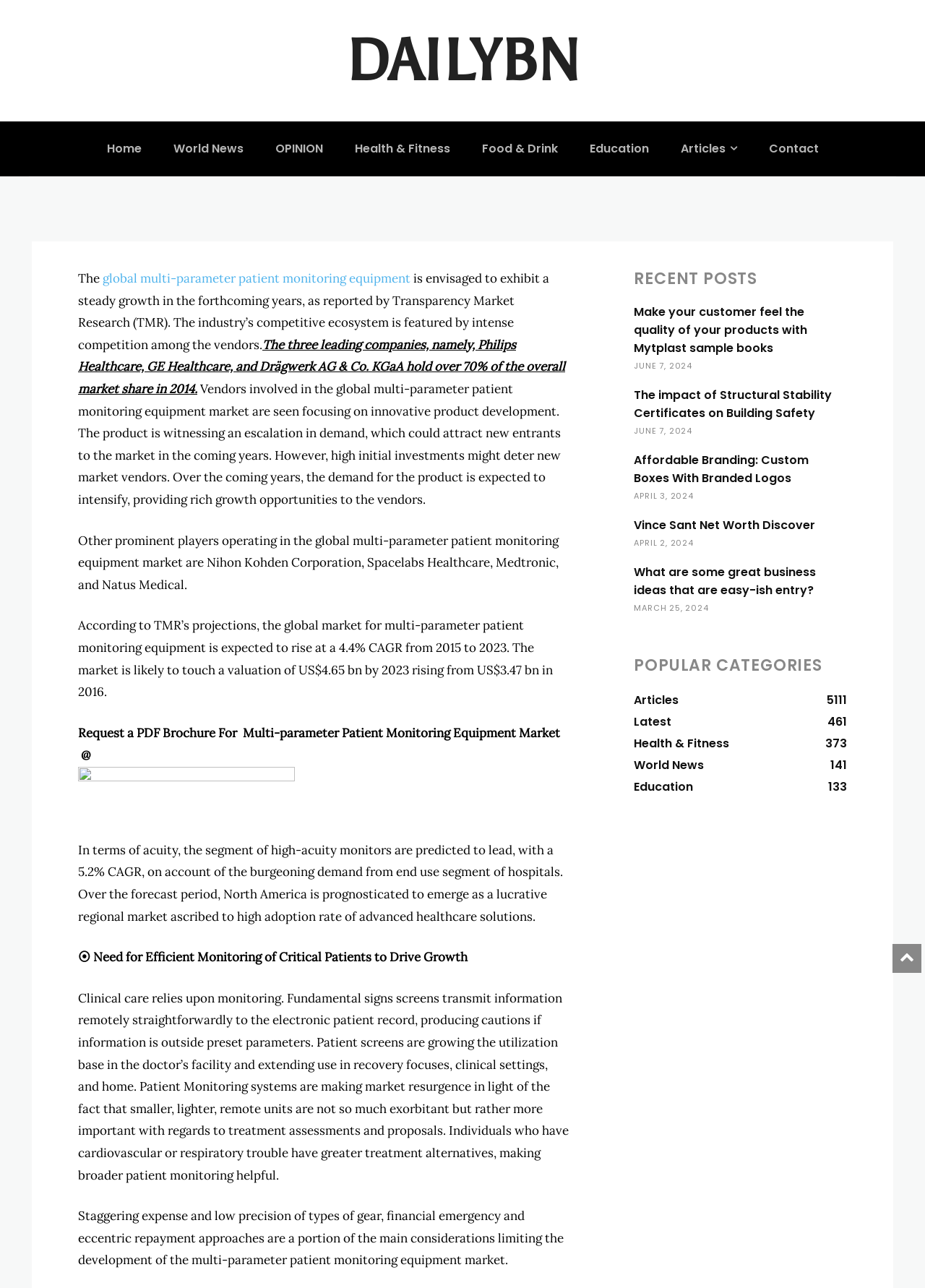Locate the bounding box coordinates of the area to click to fulfill this instruction: "Click on the 'Contact' link". The bounding box should be presented as four float numbers between 0 and 1, in the order [left, top, right, bottom].

[0.82, 0.094, 0.896, 0.137]